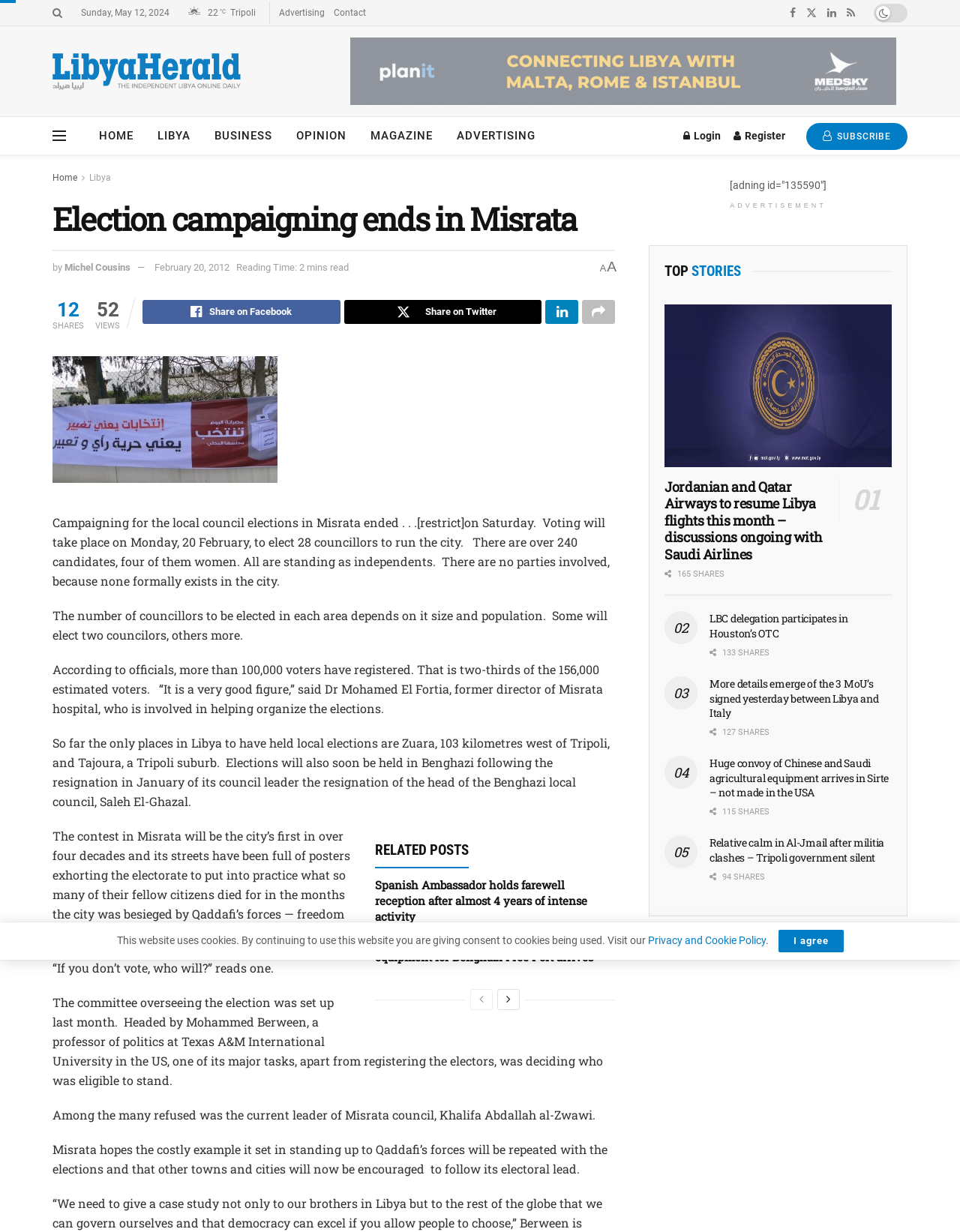Pinpoint the bounding box coordinates of the clickable area necessary to execute the following instruction: "Share on Facebook". The coordinates should be given as four float numbers between 0 and 1, namely [left, top, right, bottom].

[0.148, 0.243, 0.354, 0.267]